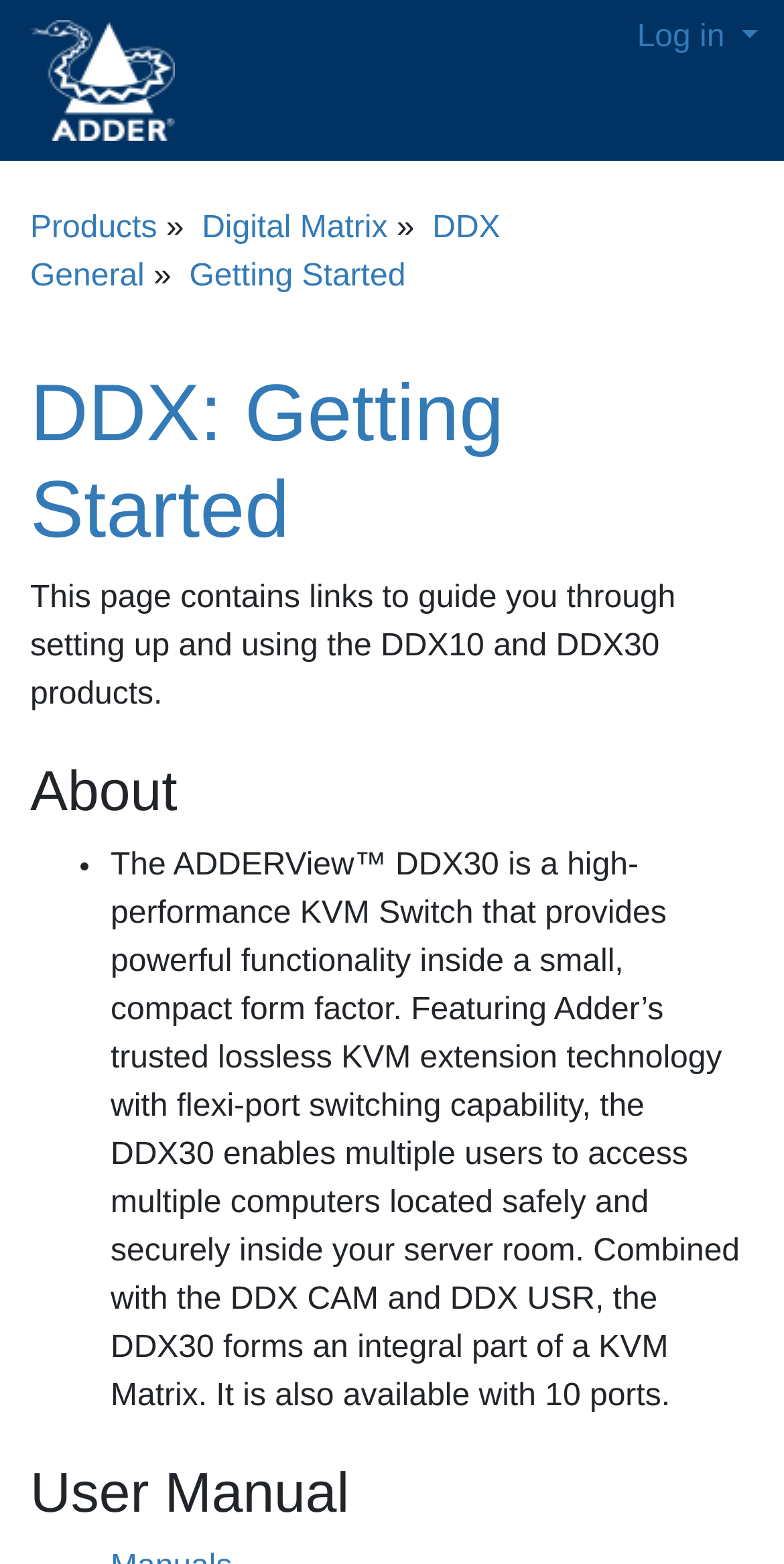Identify the bounding box coordinates for the element you need to click to achieve the following task: "Click on the 'Toyota' link". The coordinates must be four float values ranging from 0 to 1, formatted as [left, top, right, bottom].

None